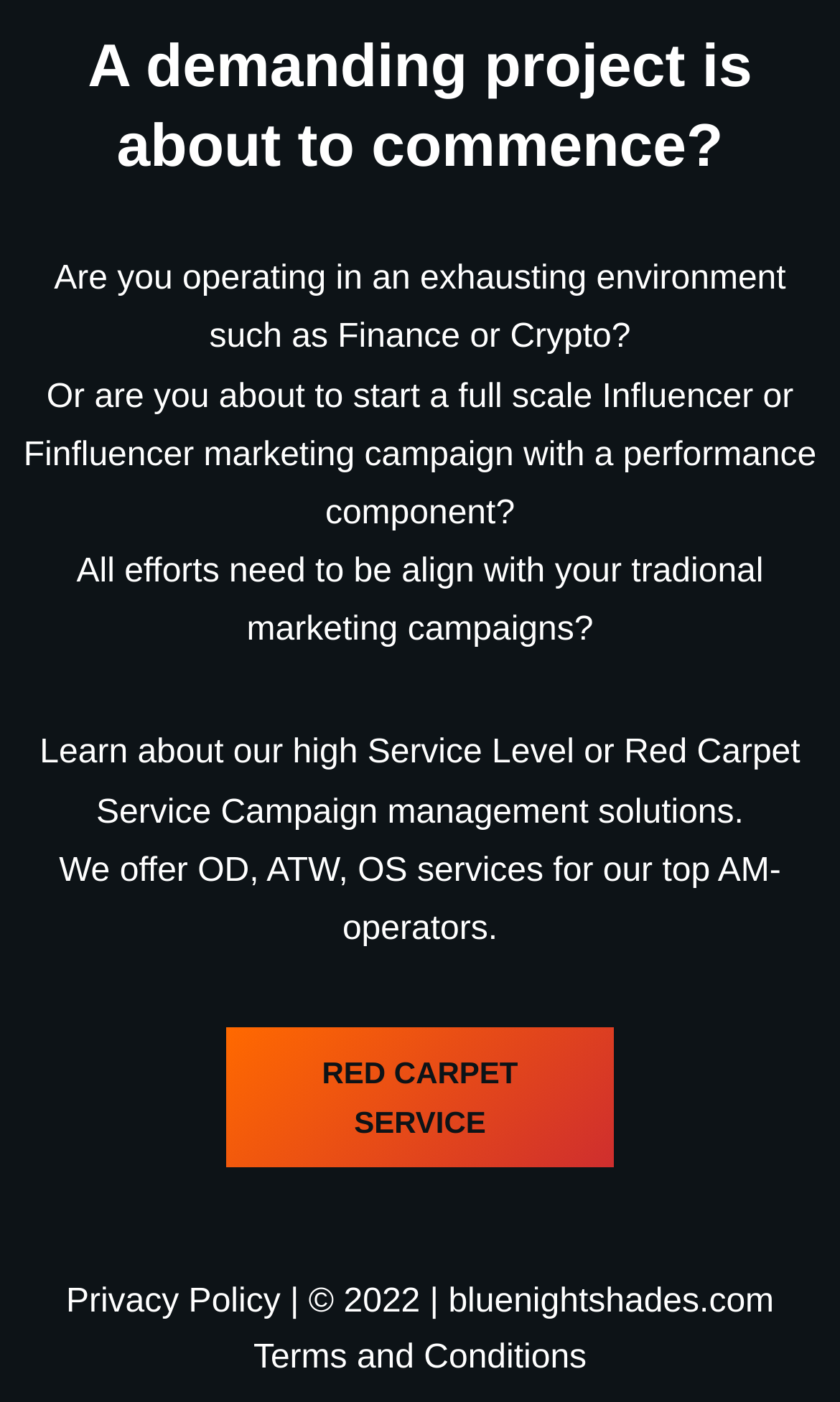Bounding box coordinates should be in the format (top-left x, top-left y, bottom-right x, bottom-right y) and all values should be floating point numbers between 0 and 1. Determine the bounding box coordinate for the UI element described as: RED CARPET SERVICE

[0.265, 0.73, 0.735, 0.836]